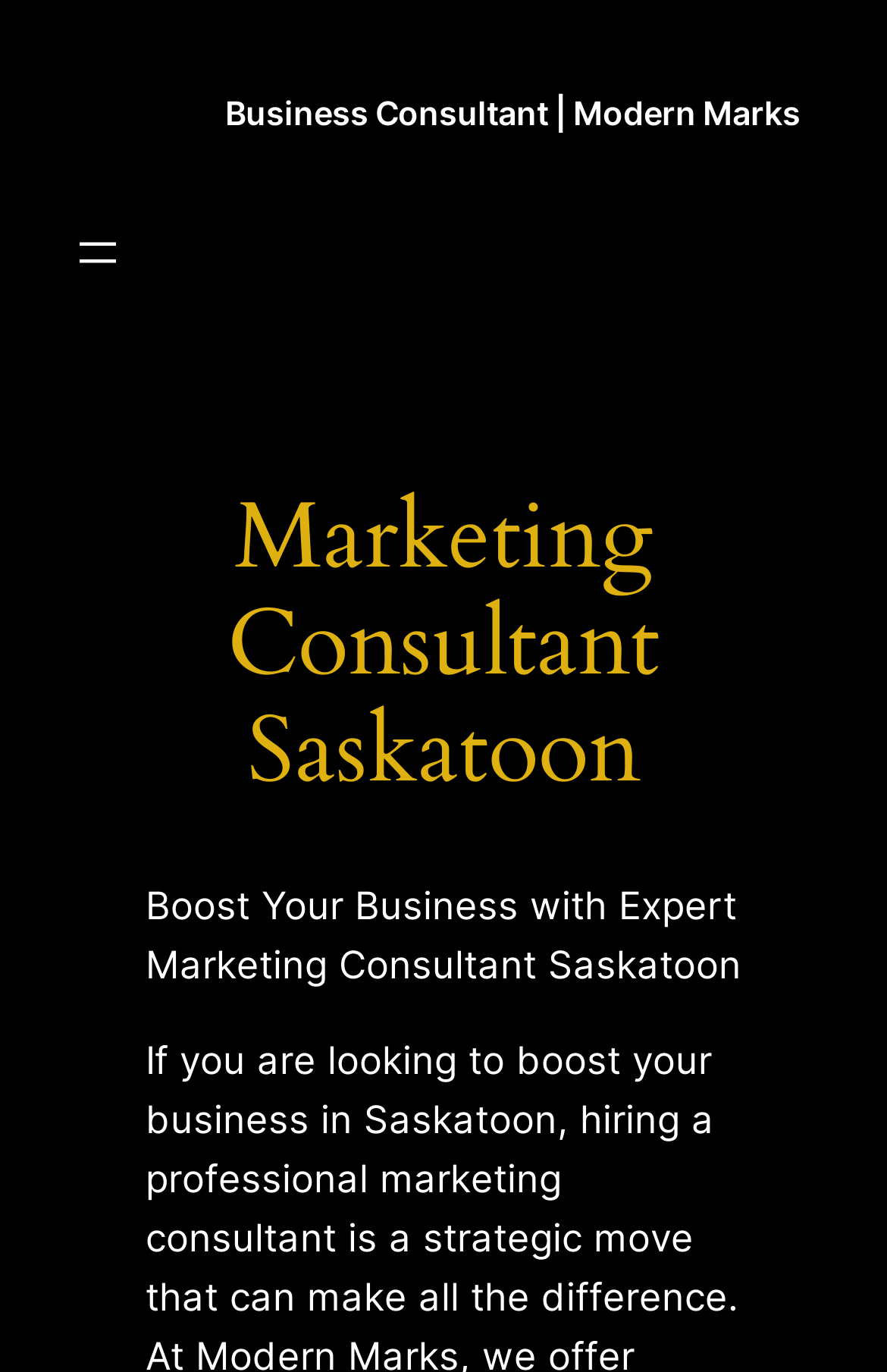Please provide a one-word or short phrase answer to the question:
What is the main topic of the webpage?

Marketing Consultant